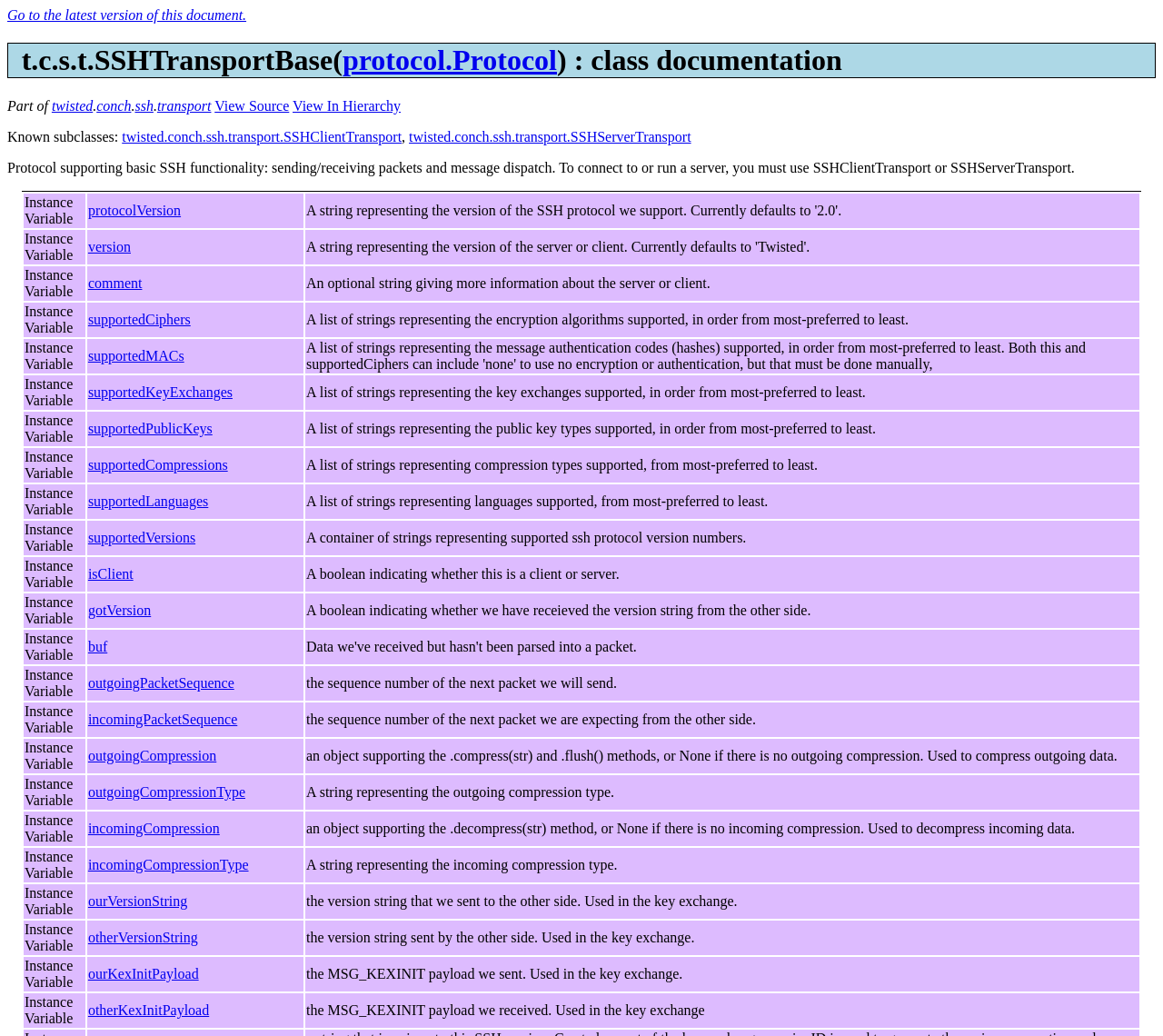Locate the heading on the webpage and return its text.

t.c.s.t.SSHTransportBase(protocol.Protocol) : class documentation